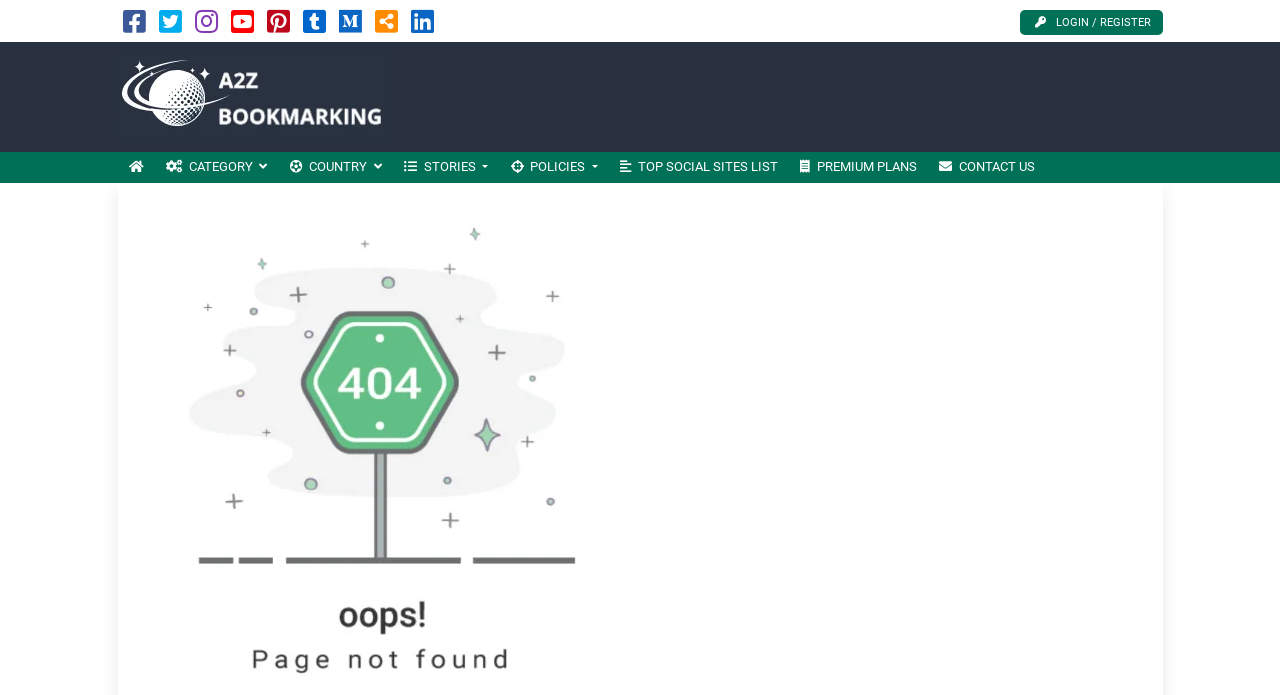Utilize the details in the image to give a detailed response to the question: How many premium plans are available?

The webpage does not provide the exact number of premium plans available, it only provides a link to 'PREMIUM PLANS' which can be found on the top navigation bar.